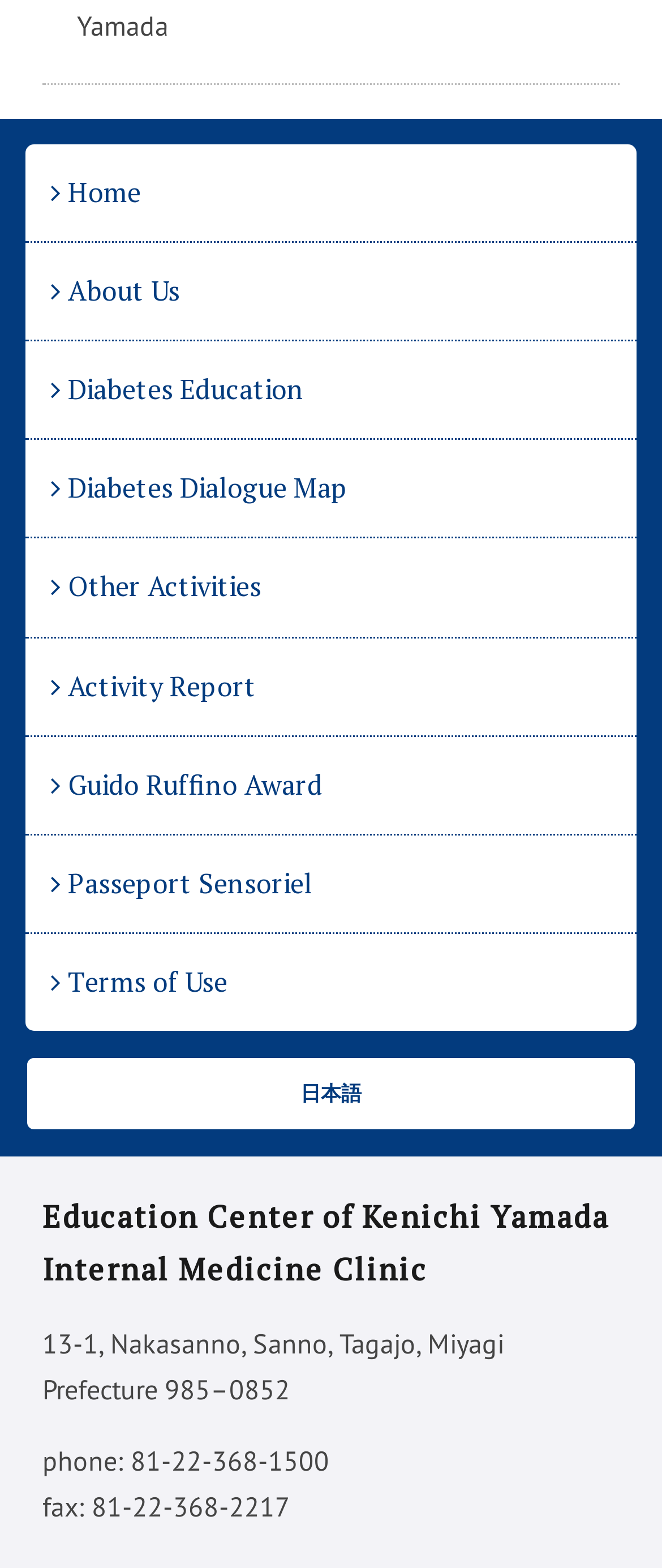Find the bounding box coordinates of the element to click in order to complete this instruction: "view activity report". The bounding box coordinates must be four float numbers between 0 and 1, denoted as [left, top, right, bottom].

[0.038, 0.407, 0.962, 0.469]